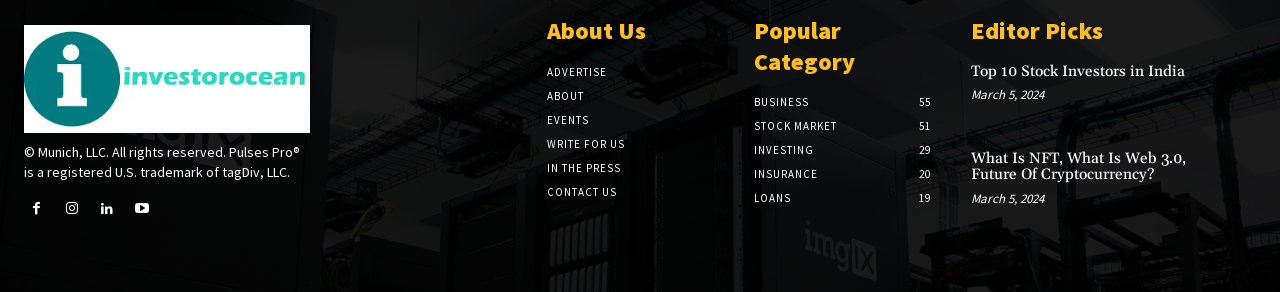How many categories are listed under 'Popular Category'?
Refer to the image and provide a thorough answer to the question.

The answer can be found by counting the number of link elements under the heading 'Popular Category', which are 'BUSINESS 55', 'STOCK MARKET 51', 'INVESTING 29', 'INSURANCE 20', and 'LOANS 19'.